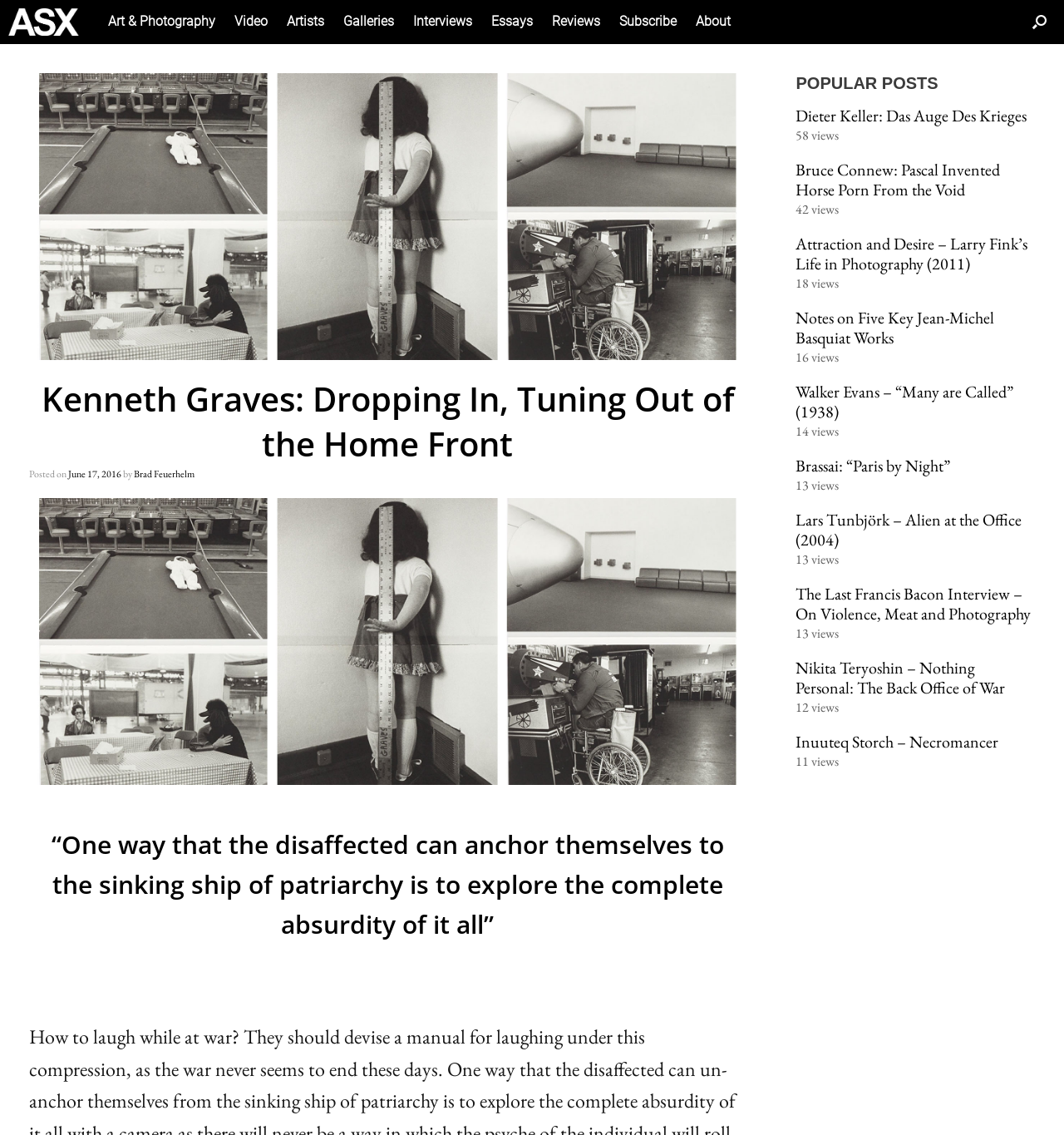Who is the author of the main article?
Based on the visual content, answer with a single word or a brief phrase.

Brad Feuerhelm